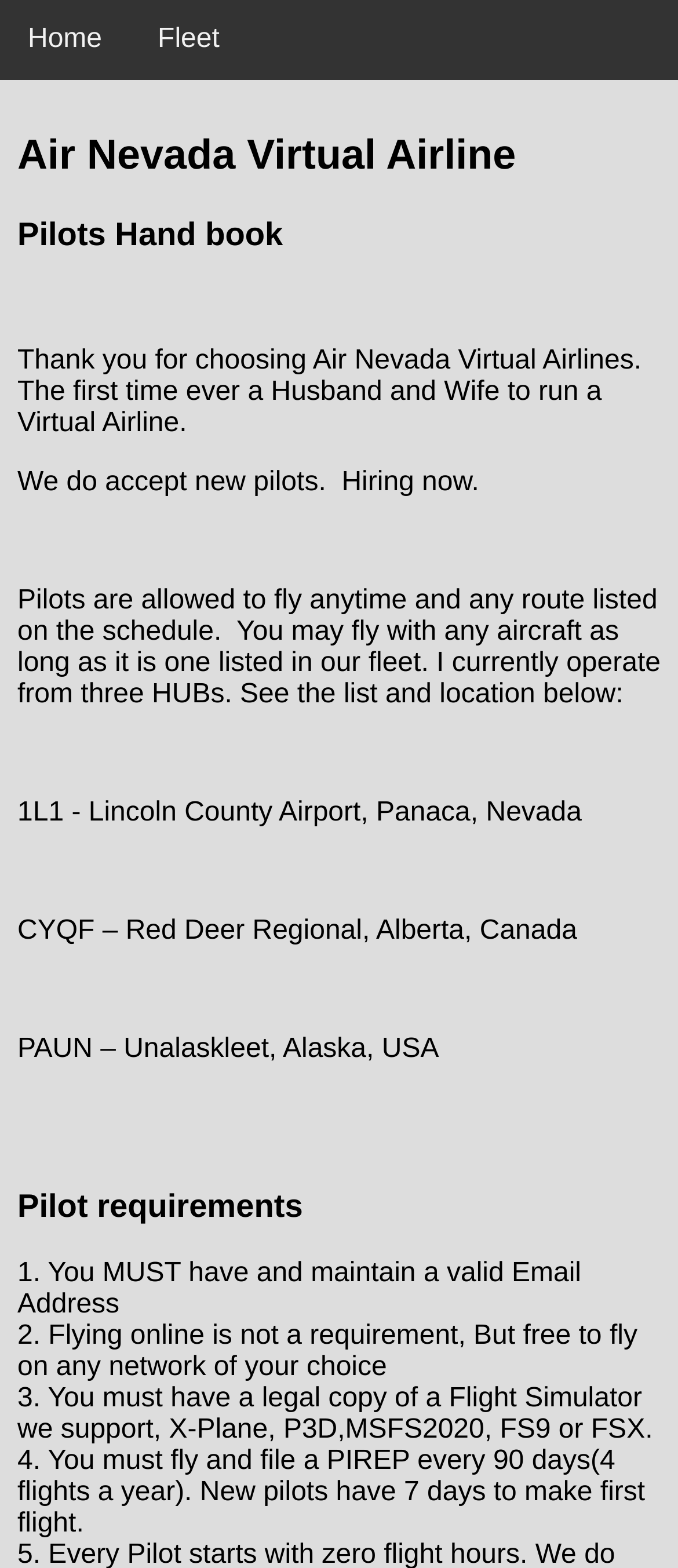Given the element description: "Home", predict the bounding box coordinates of this UI element. The coordinates must be four float numbers between 0 and 1, given as [left, top, right, bottom].

[0.0, 0.0, 0.192, 0.051]